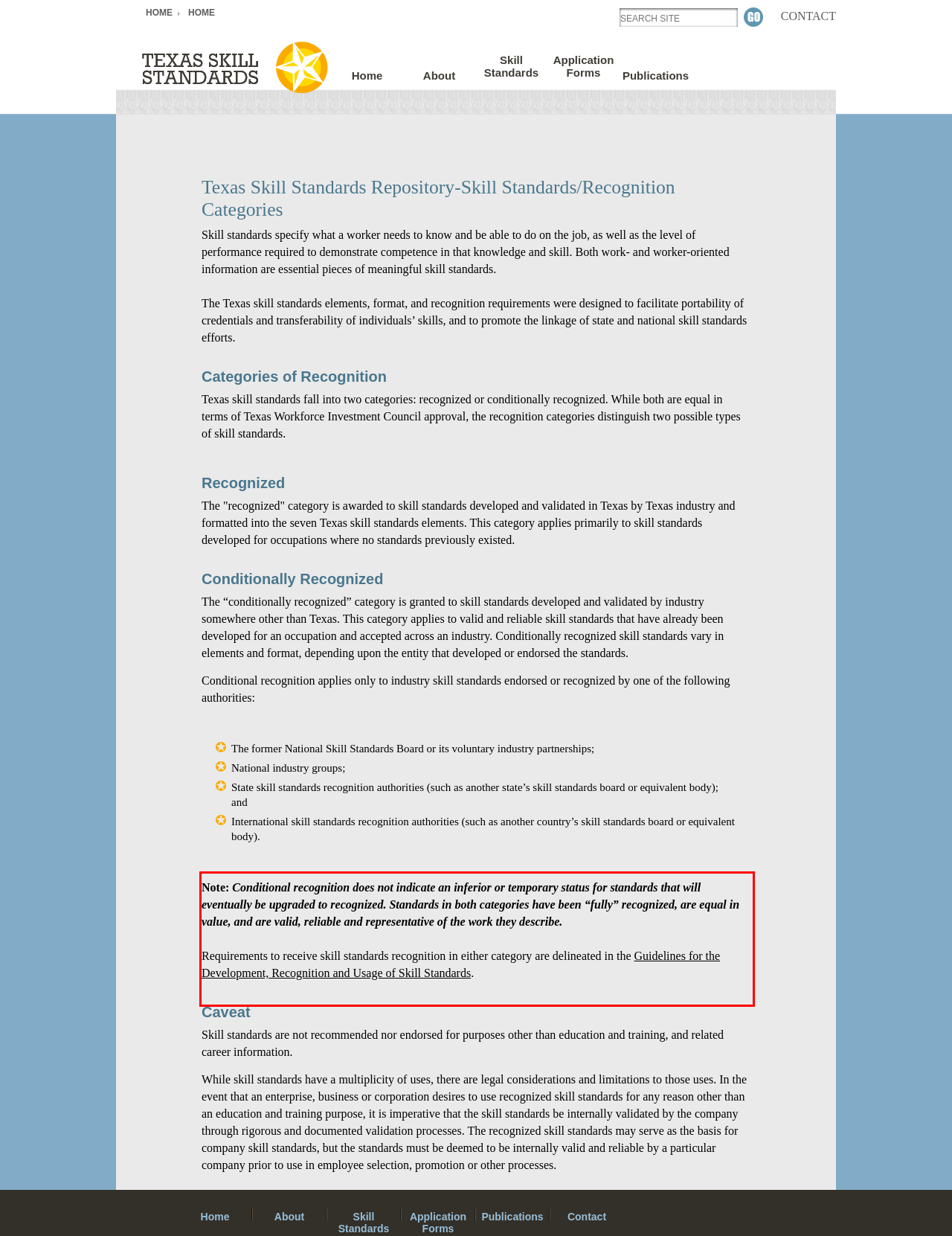You have a screenshot of a webpage with a UI element highlighted by a red bounding box. Use OCR to obtain the text within this highlighted area.

Note: Conditional recognition does not indicate an inferior or temporary status for standards that will eventually be upgraded to recognized. Standards in both categories have been “fully” recognized, are equal in value, and are valid, reliable and representative of the work they describe. Requirements to receive skill standards recognition in either category are delineated in the Guidelines for the Development, Recognition and Usage of Skill Standards.